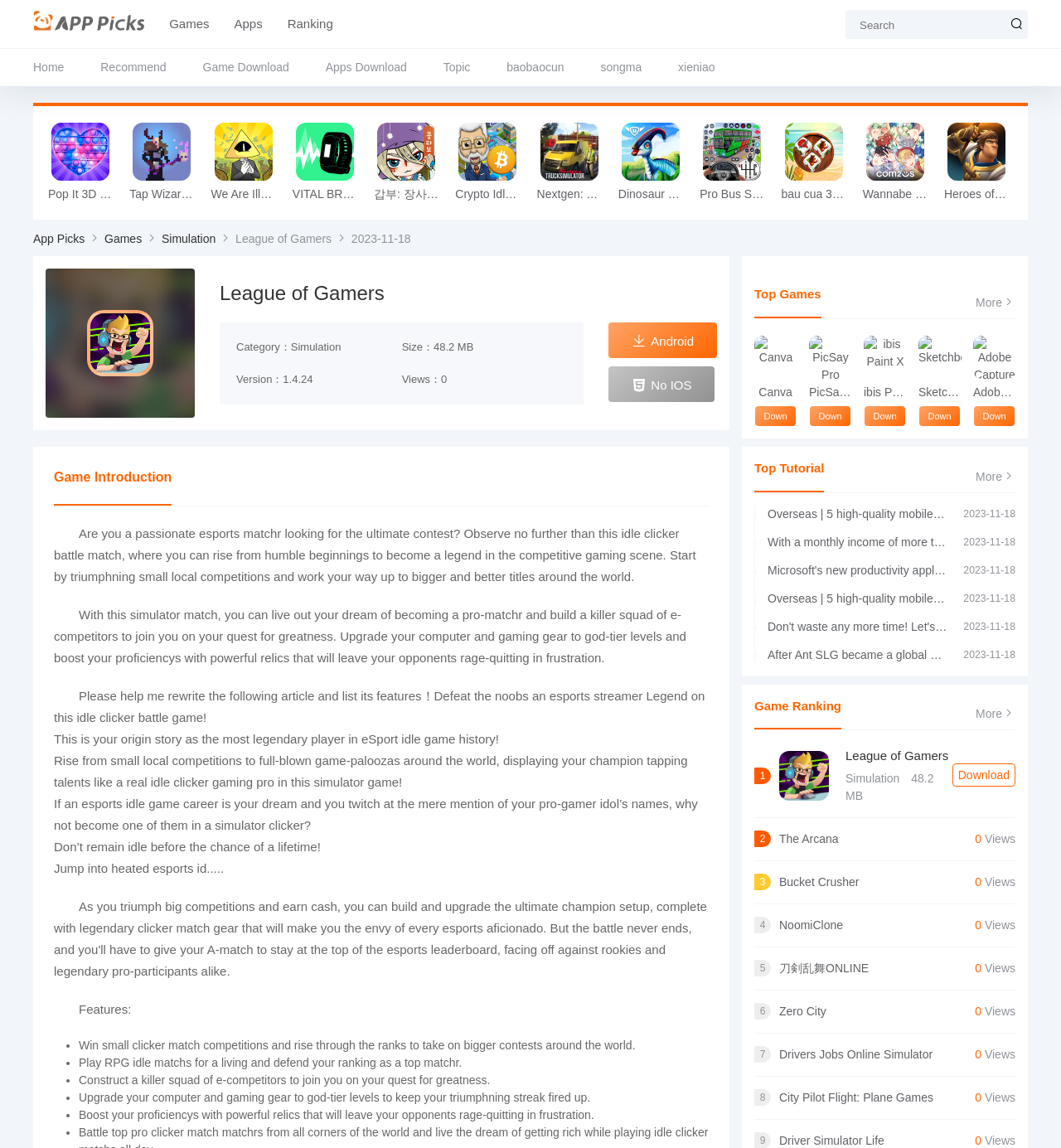What is the goal of the game?
Based on the visual, give a brief answer using one word or a short phrase.

Become a legend in esports